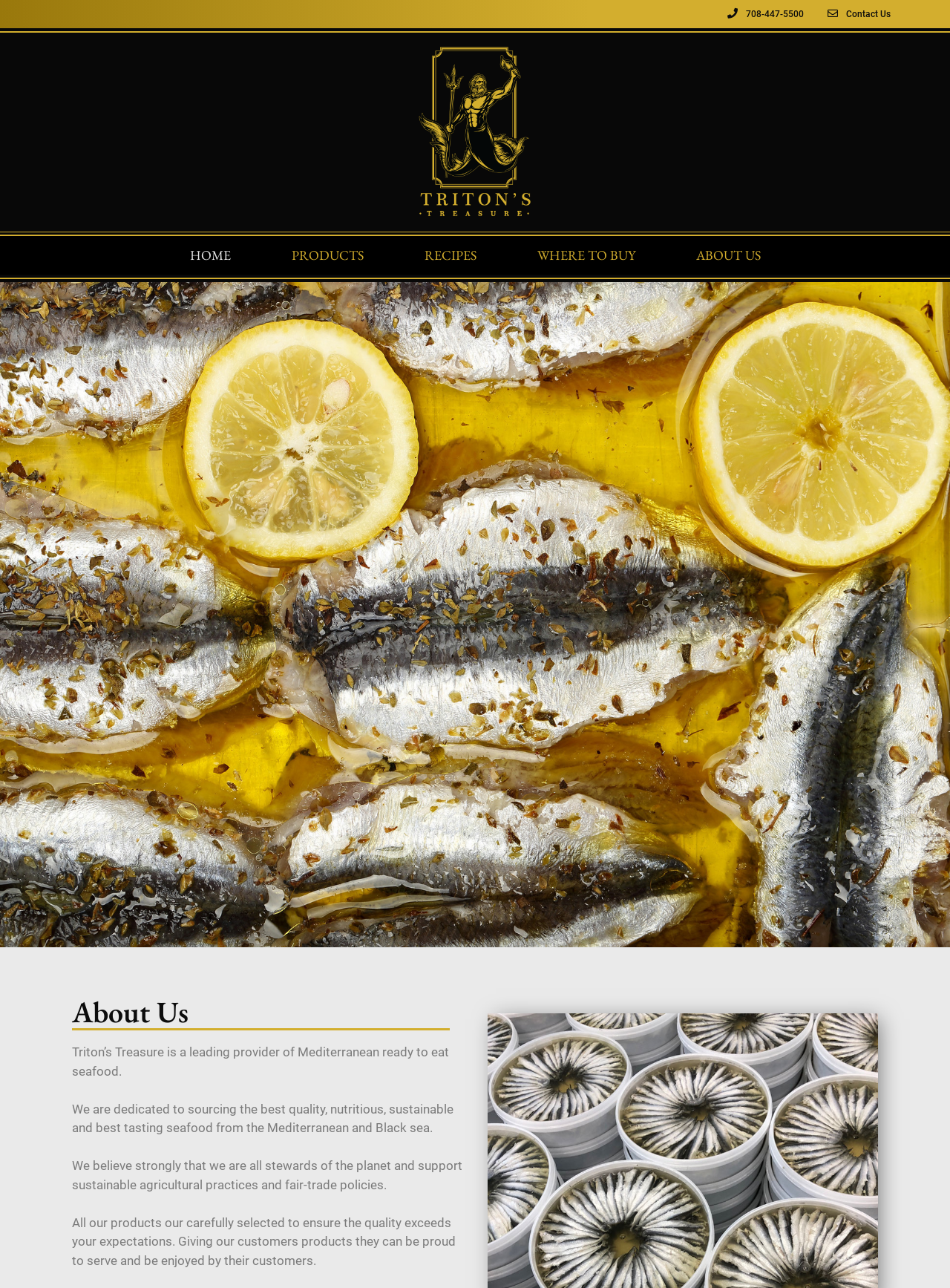Please provide a comprehensive response to the question based on the details in the image: What is the tone of the 'ABOUT US' section?

I determined the tone of the 'ABOUT US' section by reading the StaticText elements that describe the company's values and practices, such as 'We believe strongly that we are all stewards of the planet and support sustainable agricultural practices and fair-trade policies.' and 'We are dedicated to sourcing the best quality, nutritious, sustainable and best tasting seafood from the Mediterranean and Black sea.', which convey a sense of professionalism and environmental consciousness.